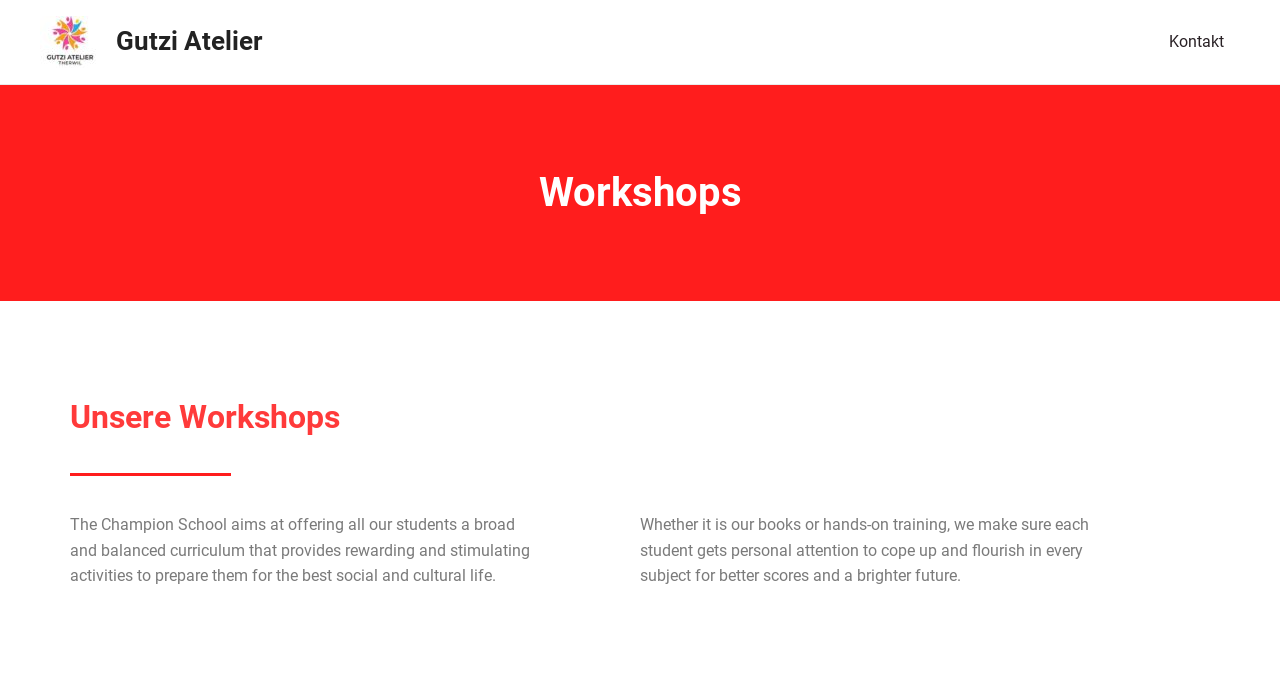What is the purpose of the Champion School?
Using the image, provide a detailed and thorough answer to the question.

The purpose of the Champion School can be inferred from the text on the webpage, which states that the school 'aims at offering all our students a broad and balanced curriculum that provides rewarding and stimulating activities to prepare them for the best social and cultural life'.